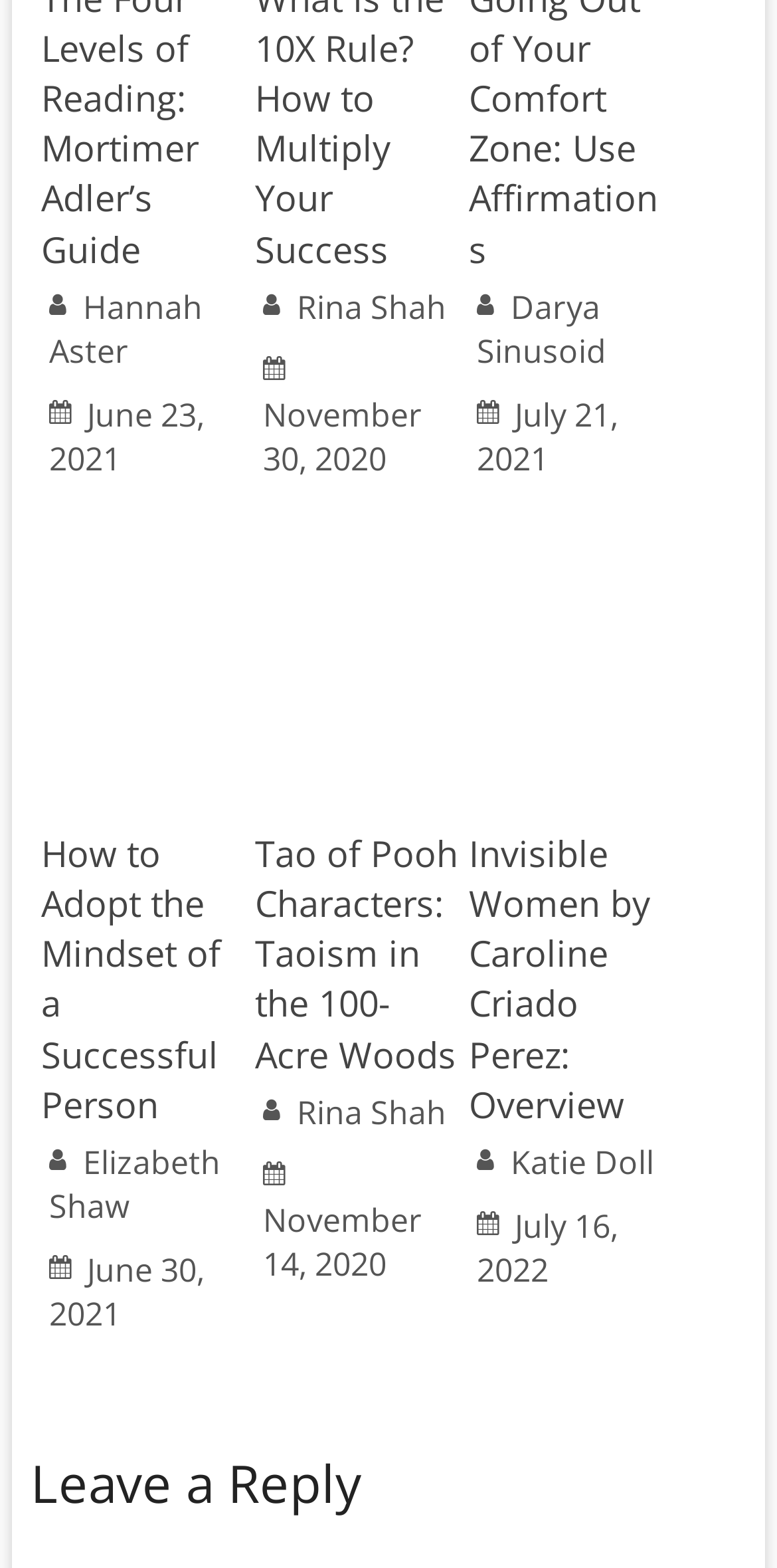Provide a short, one-word or phrase answer to the question below:
Who is the author of the article 'Tao of Pooh Characters: Taoism in the 100-Acre Woods'?

Rina Shah